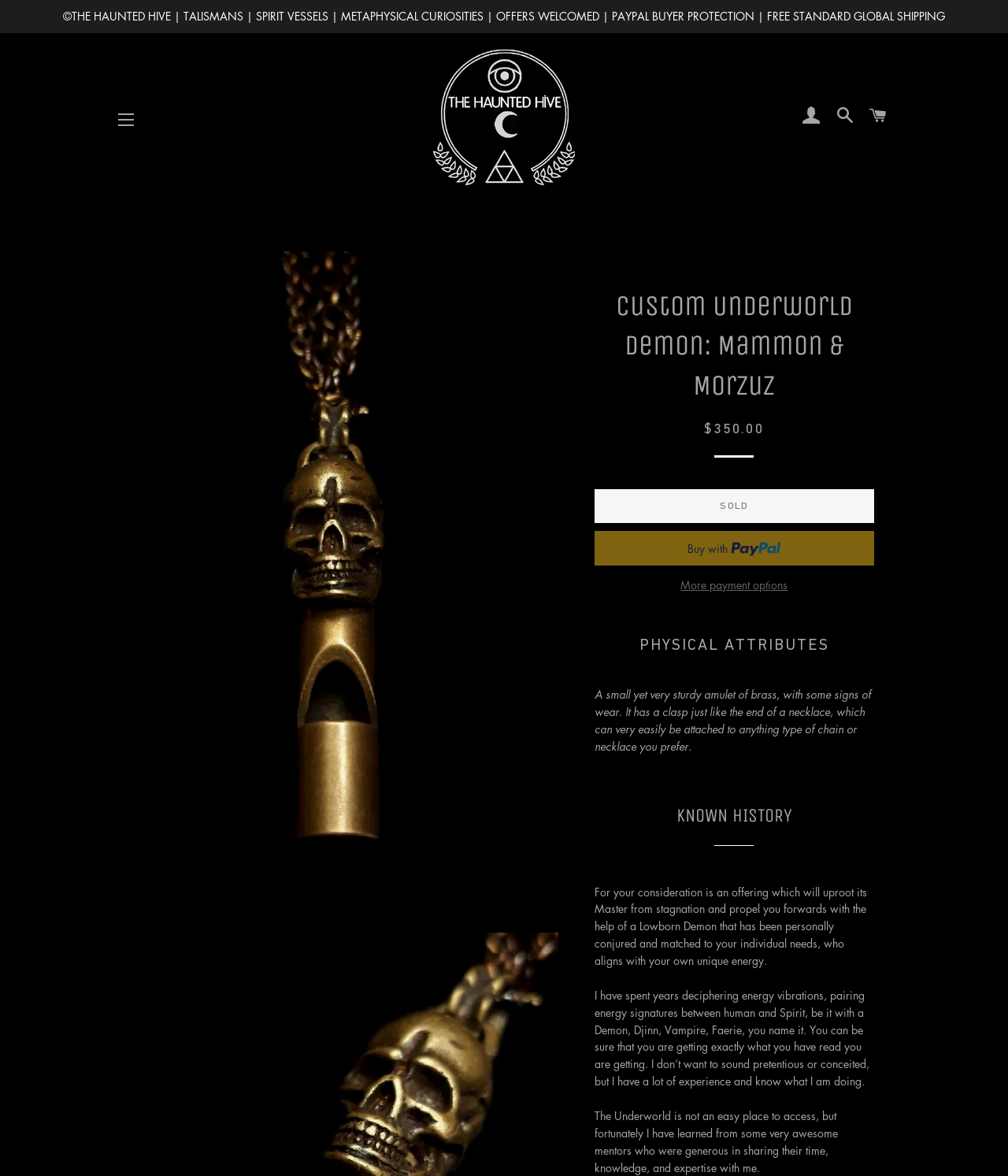Offer a thorough description of the webpage.

This webpage appears to be an online marketplace or e-commerce site, specifically a product page for a custom underworld demon amulet. 

At the top of the page, there is a copyright notice and a navigation menu with links to various sections of the website, including site navigation, login, search, and cart. 

Below the navigation menu, there is a prominent image of the occult logo, which is an all-seeing eye pyramid crescent moon symbol. 

To the right of the logo, there is a large image of the custom underworld demon amulet, which takes up a significant portion of the page. 

Below the image, there is a heading that reads "Custom Underworld Demon: Mammon & Morzuz" followed by a horizontal separator line. 

Underneath the separator, there are three buttons: "SOLD", "Buy now with PayPal", and "More payment options", although all three buttons are disabled. 

Further down the page, there are three sections: "PHYSICAL ATTRIBUTES", "KNOWN HISTORY", and an unnamed section. 

The "PHYSICAL ATTRIBUTES" section describes the amulet as a small yet sturdy brass amulet with signs of wear, featuring a clasp that can be easily attached to a chain or necklace. 

The "KNOWN HISTORY" section provides a lengthy description of the demon's abilities and the seller's experience in conjuring and matching spirits with individuals. 

The final section appears to be a personal message from the seller, discussing their experience and expertise in accessing the underworld and working with spirits.